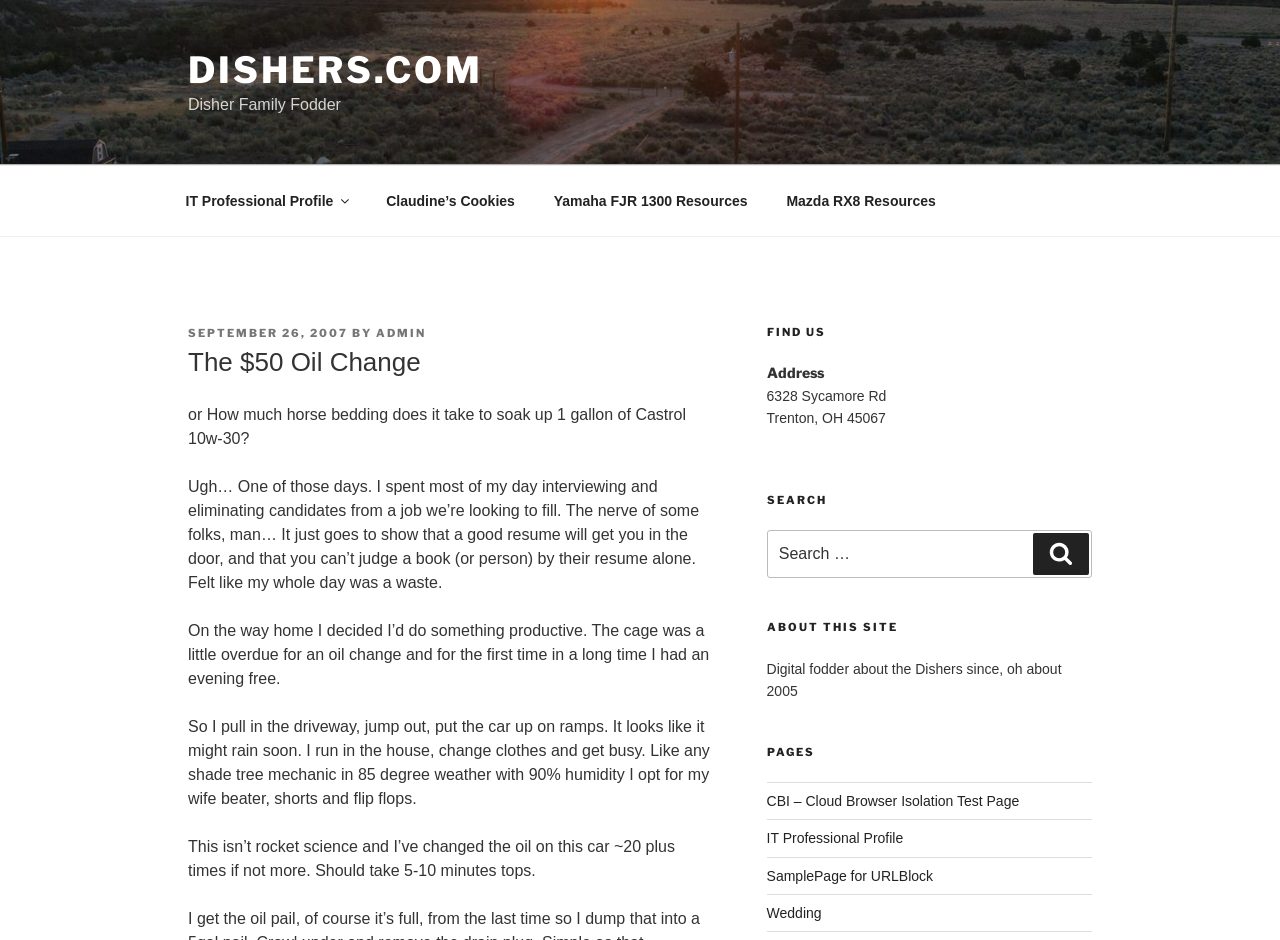What is the purpose of the 'SEARCH' section?
Provide a short answer using one word or a brief phrase based on the image.

To search the website